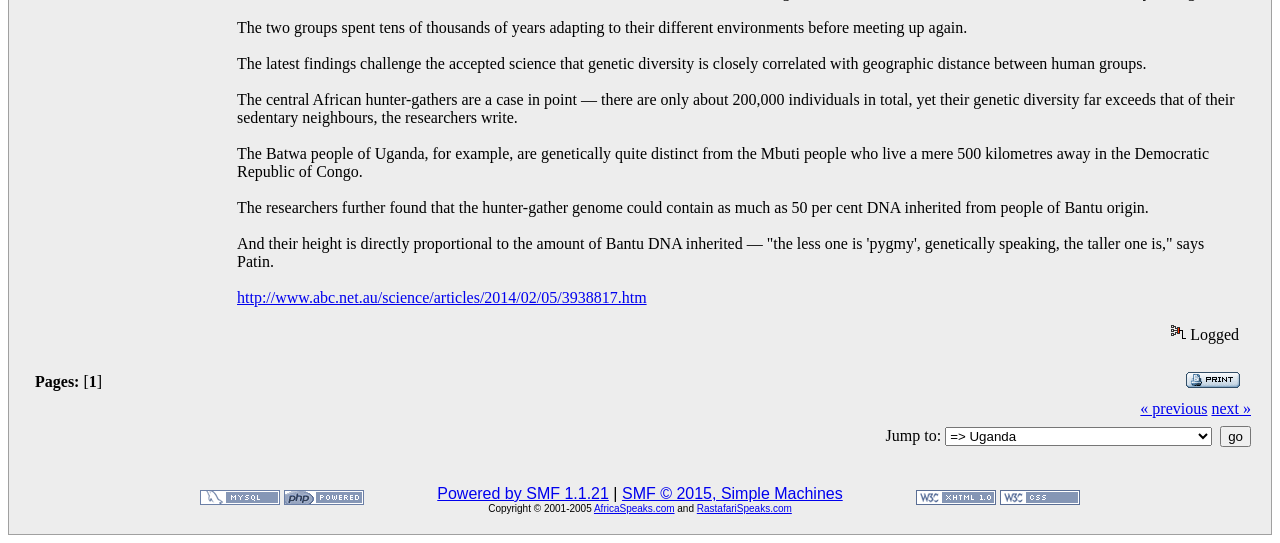Please provide a comprehensive response to the question below by analyzing the image: 
What is the software used to power the website?

The software used to power the website can be found at the bottom of the webpage, where it says 'Powered by MySQL Powered by PHP'.